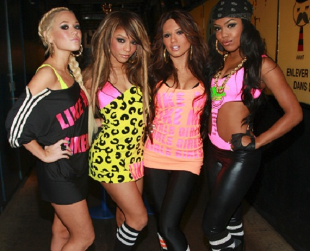Describe every detail you can see in the image.

The image showcases four stylish women posing together in vibrant, trendy outfits that highlight the bold fashion of the early 2010s. They are adorned in bright colors and playful patterns, with two of them wearing eye-catching neon pink tops. One woman sports a leopard print dress, adding a classic yet lively touch, while another pairs her ensemble with black leggings that accentuate her figure. Their looks are completed with accessories like oversized earrings and stylish headgear, reflecting a fashion-forward aesthetic. This snapshot captures the essence of youthful exuberance and the playful spirit of contemporary streetwear, perfectly aligning with the theme of fashionable and trendy apparel.